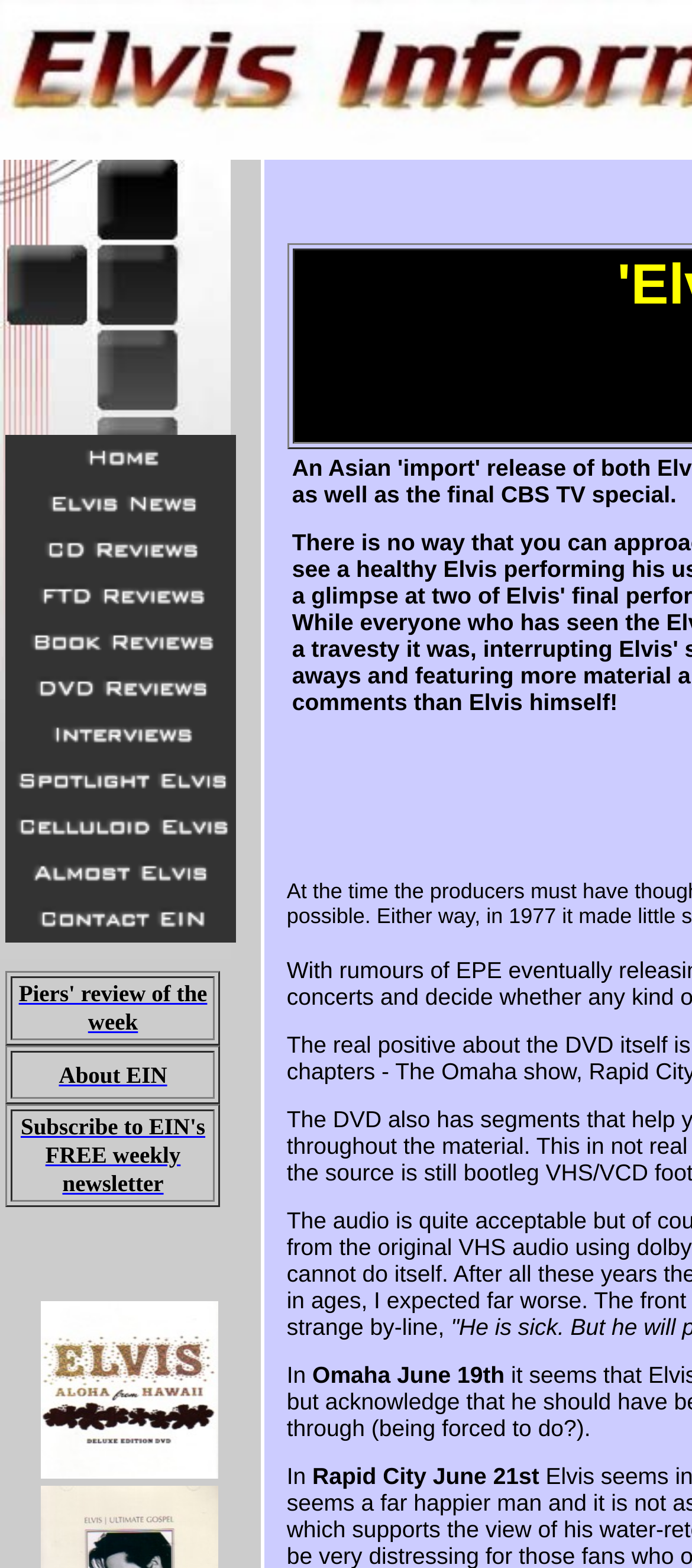From the element description: "About EIN", extract the bounding box coordinates of the UI element. The coordinates should be expressed as four float numbers between 0 and 1, in the order [left, top, right, bottom].

[0.085, 0.676, 0.242, 0.693]